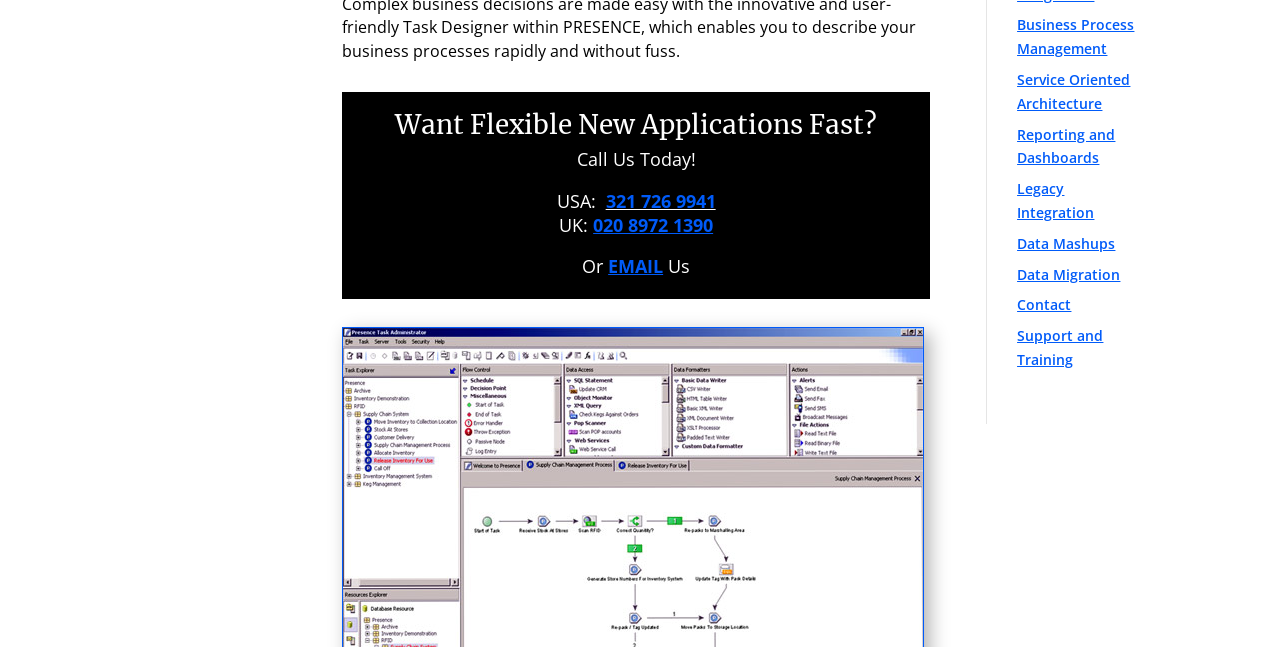Find the bounding box coordinates for the UI element whose description is: "EMAIL". The coordinates should be four float numbers between 0 and 1, in the format [left, top, right, bottom].

[0.475, 0.393, 0.518, 0.43]